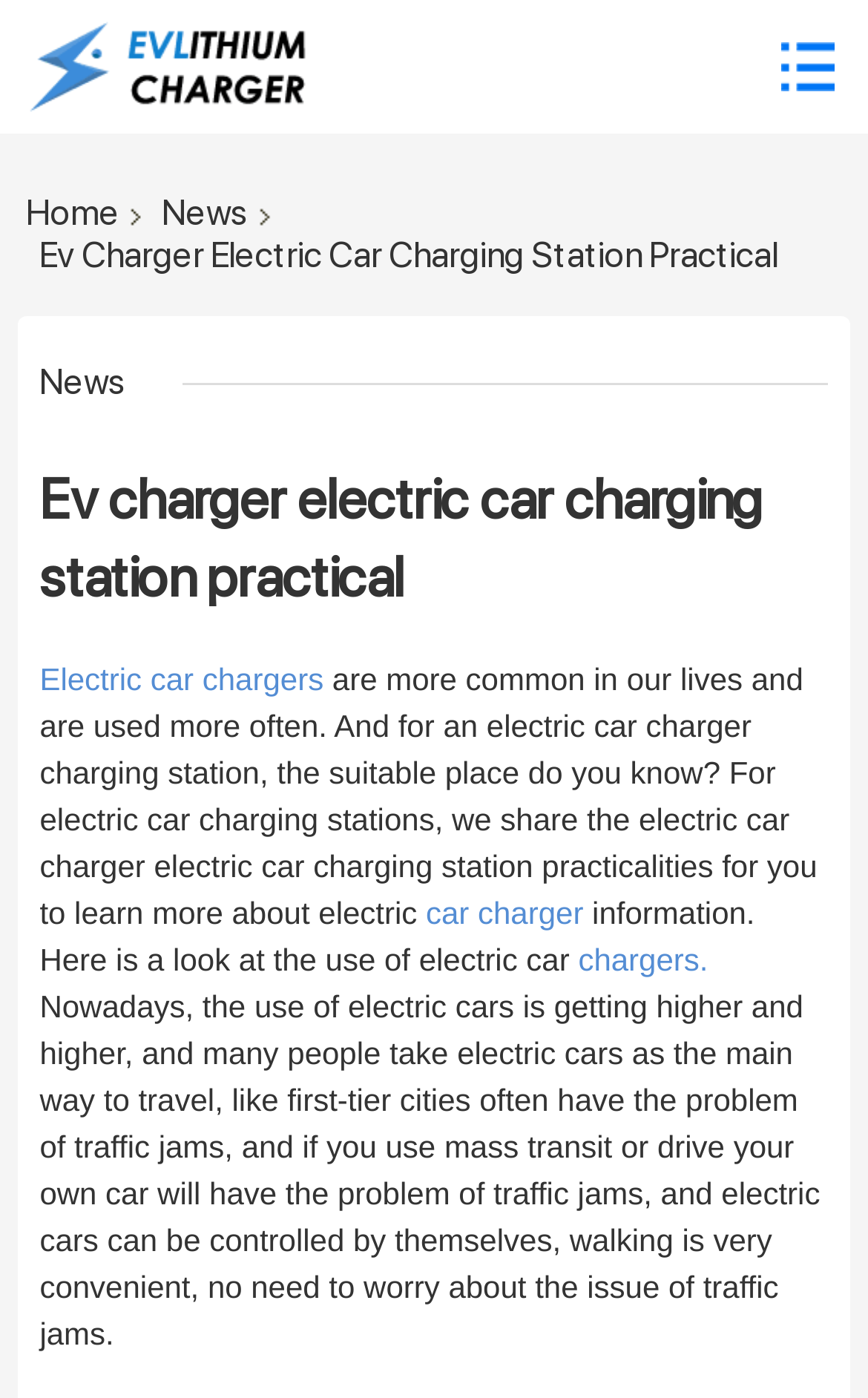Explain in detail what is displayed on the webpage.

The webpage appears to be an article or blog post about electric car chargers and charging stations. At the top of the page, there is a logo or banner with the text "A Leading Battery Charger Supplier From China" accompanied by an image. Below this, there are navigation links to "Home" and "News" on the top left.

The main content of the page is divided into sections, with headings and paragraphs of text. The first heading reads "Ev Charger Electric Car Charging Station Practical" and is followed by a brief introduction to electric car chargers, mentioning their increasing popularity and the need to find suitable charging stations.

Below this, there is a link to "Electric car chargers" and a paragraph discussing the practicalities of electric car charging stations. The text explains how electric cars are becoming a popular mode of transportation, especially in cities with traffic congestion, and how they offer a convenient solution.

Throughout the page, there are links to related topics, such as "car charger" and "chargers", which suggest that the article may explore these topics in more detail. Overall, the webpage appears to be an informative resource on electric car chargers and charging stations, with a focus on their practical applications and benefits.